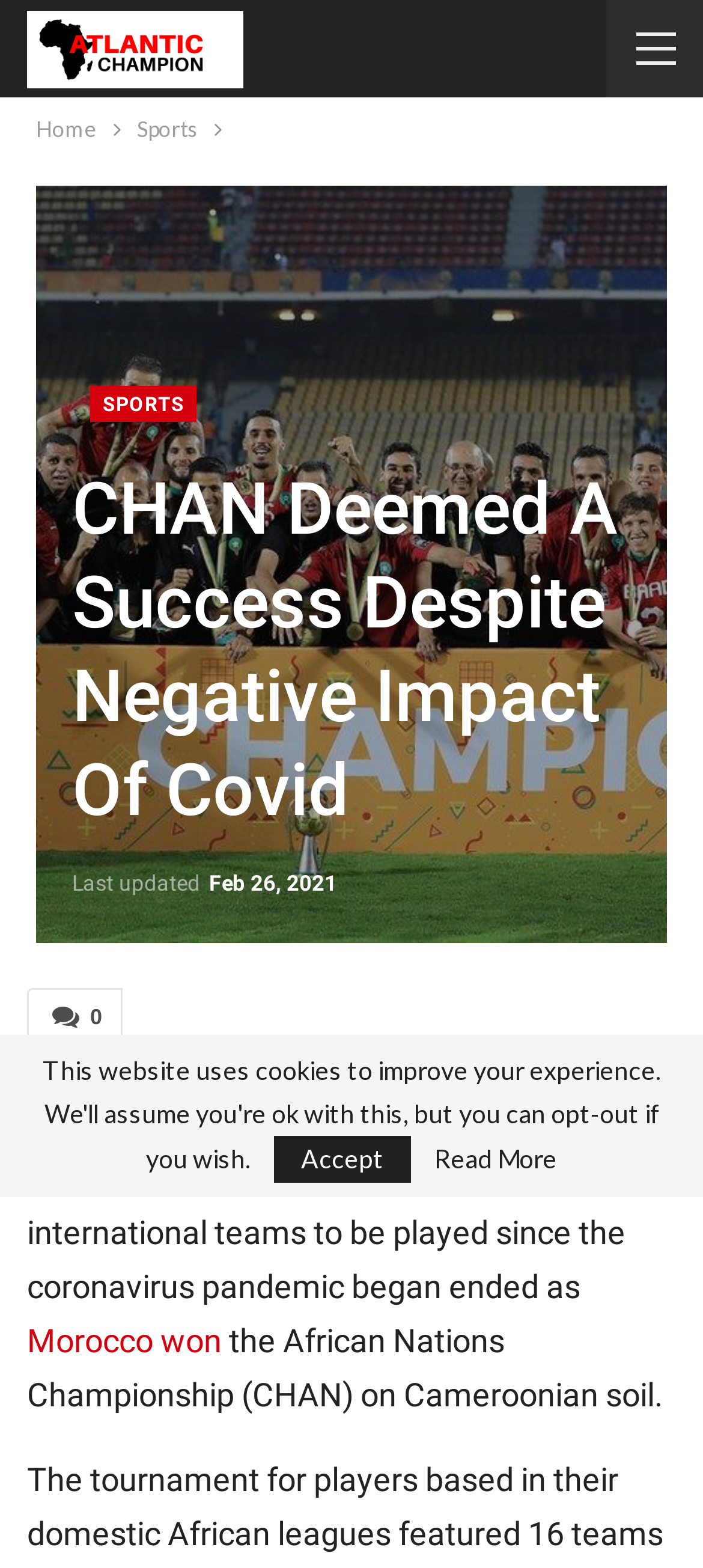Based on the element description, predict the bounding box coordinates (top-left x, top-left y, bottom-right x, bottom-right y) for the UI element in the screenshot: Read More

[0.618, 0.731, 0.792, 0.747]